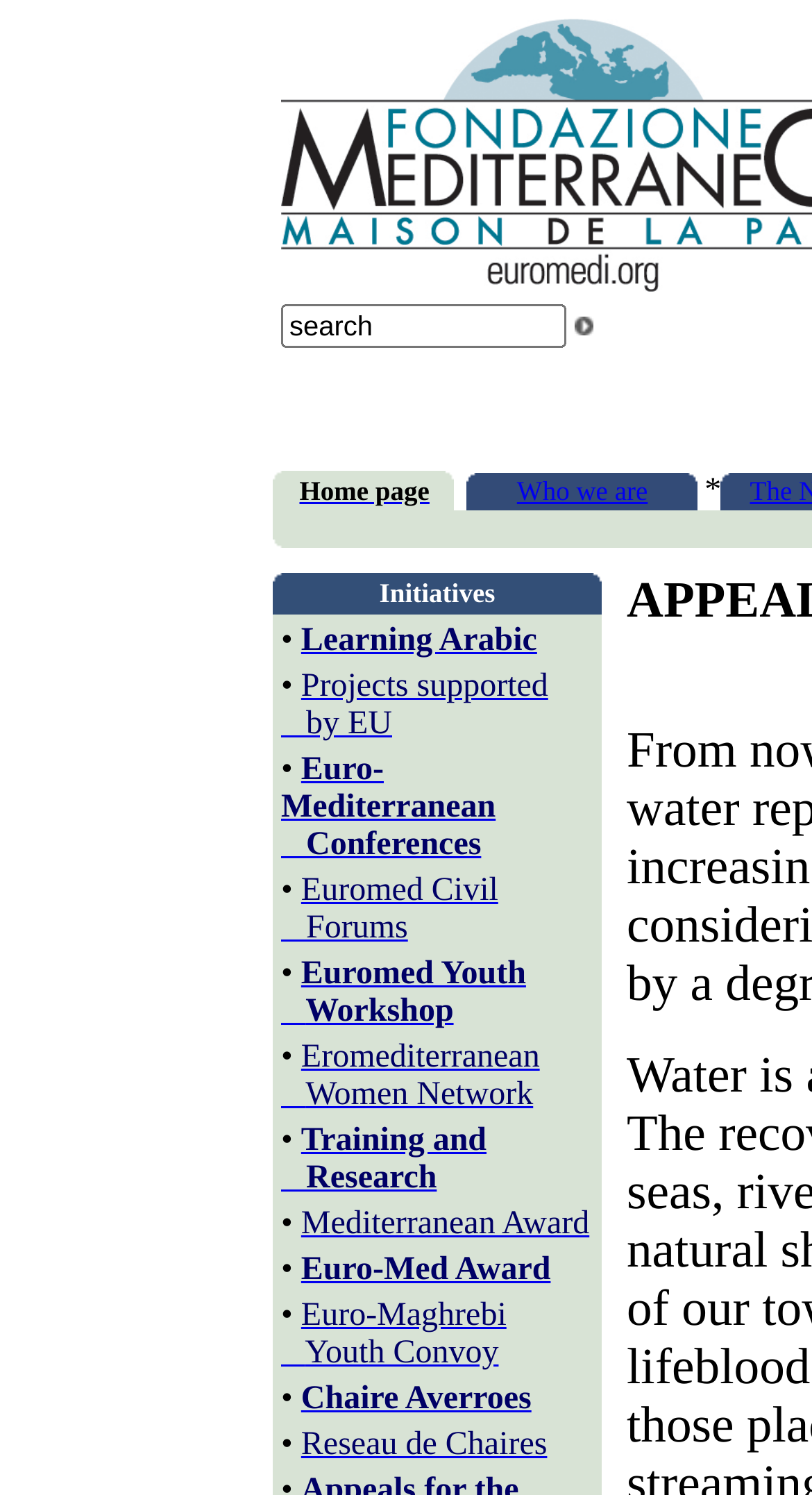Please identify the bounding box coordinates of the element that needs to be clicked to perform the following instruction: "go to home page".

[0.369, 0.317, 0.529, 0.338]